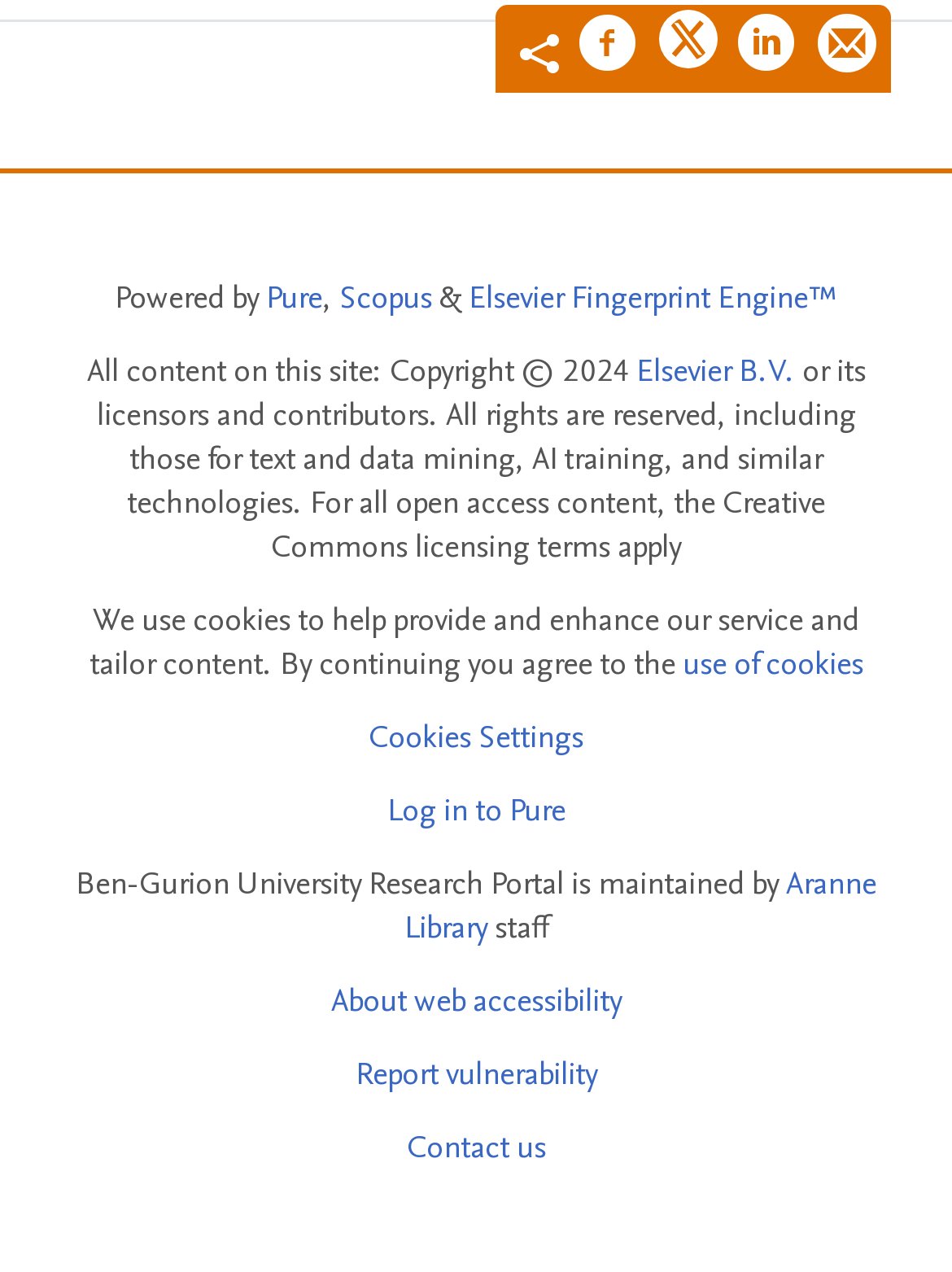Use a single word or phrase to answer the question:
What is the name of the library that maintains the portal?

Aranne Library